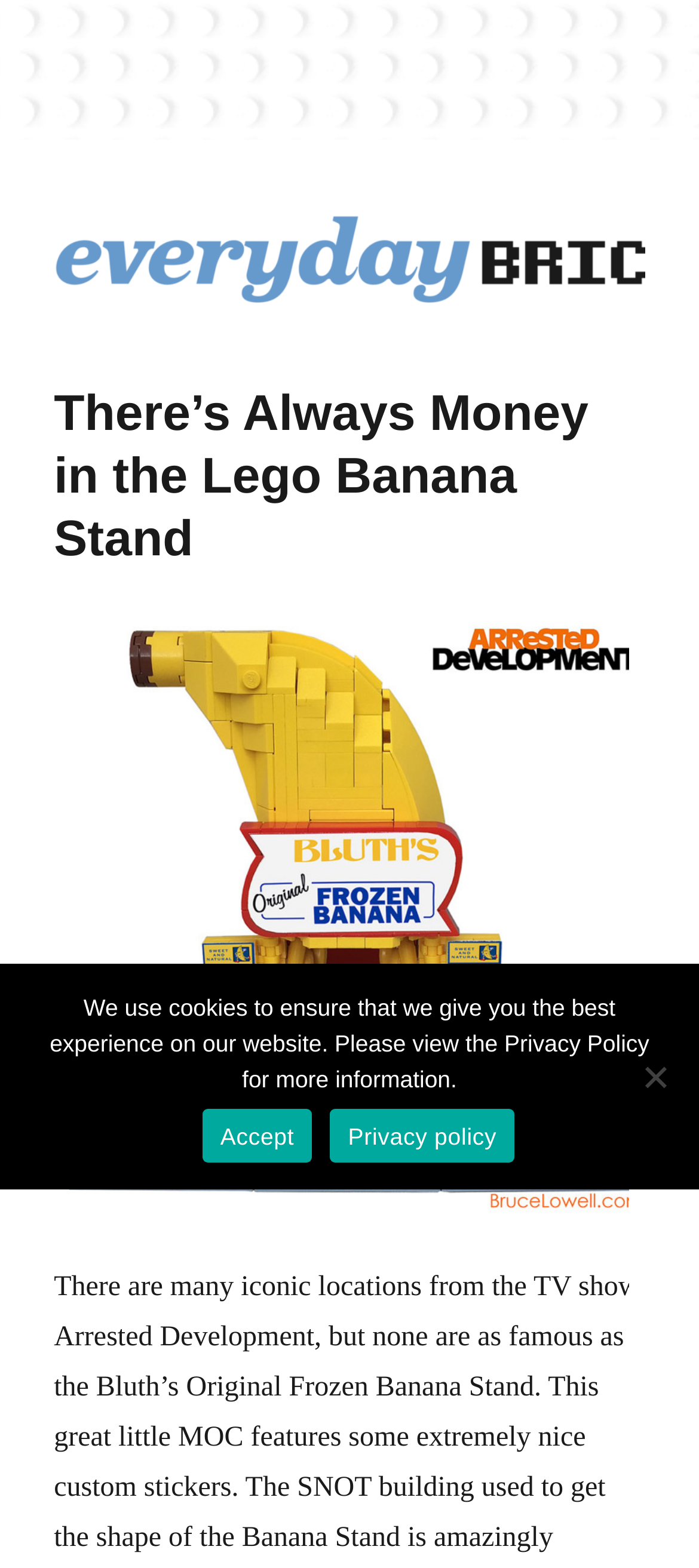Given the description "Privacy policy", determine the bounding box of the corresponding UI element.

[0.472, 0.707, 0.736, 0.741]